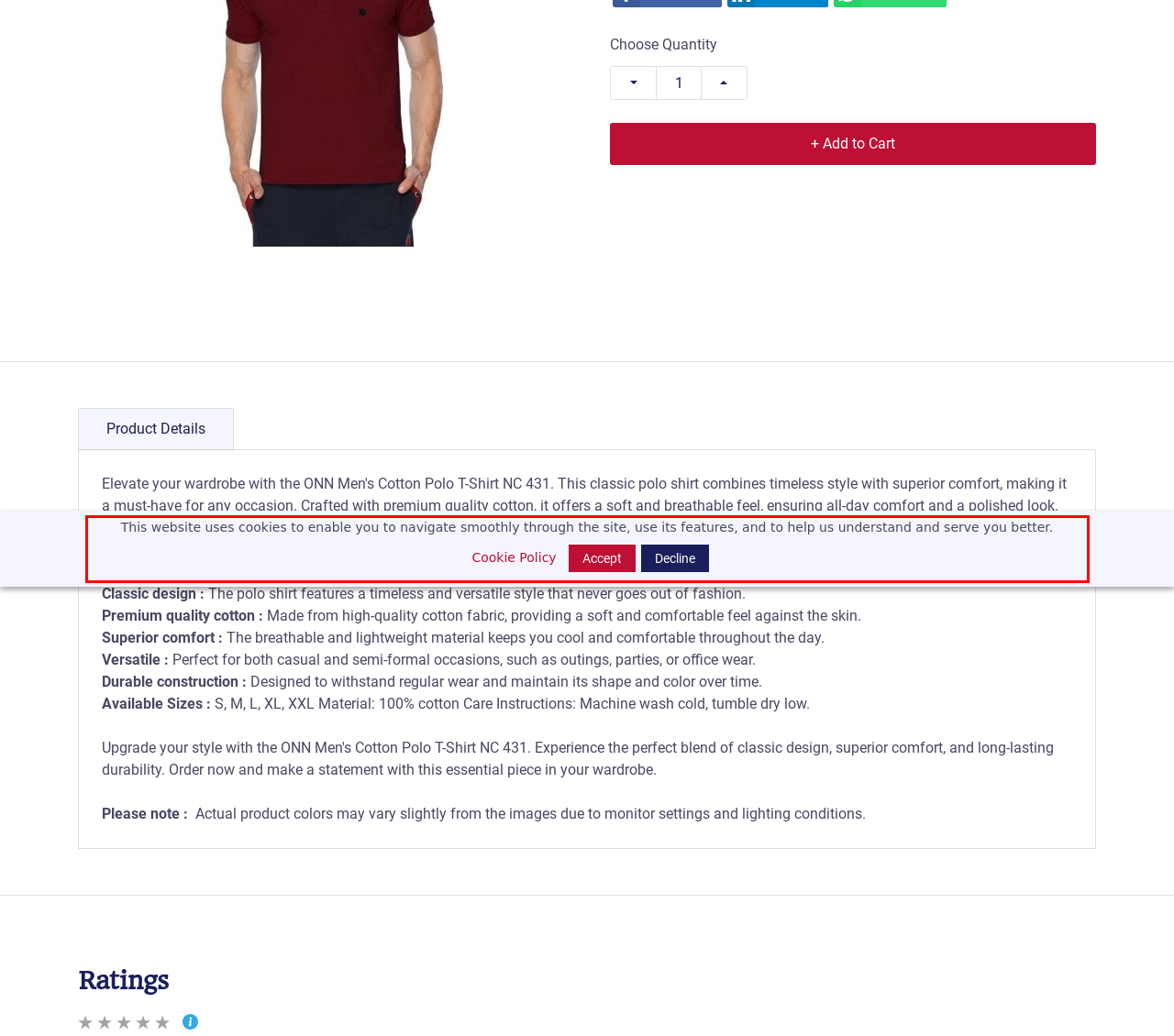You are provided with a screenshot of a webpage that includes a UI element enclosed in a red rectangle. Extract the text content inside this red rectangle.

This website uses cookies to enable you to navigate smoothly through the site, use its features, and to help us understand and serve you better.Cookie PolicyAcceptDecline